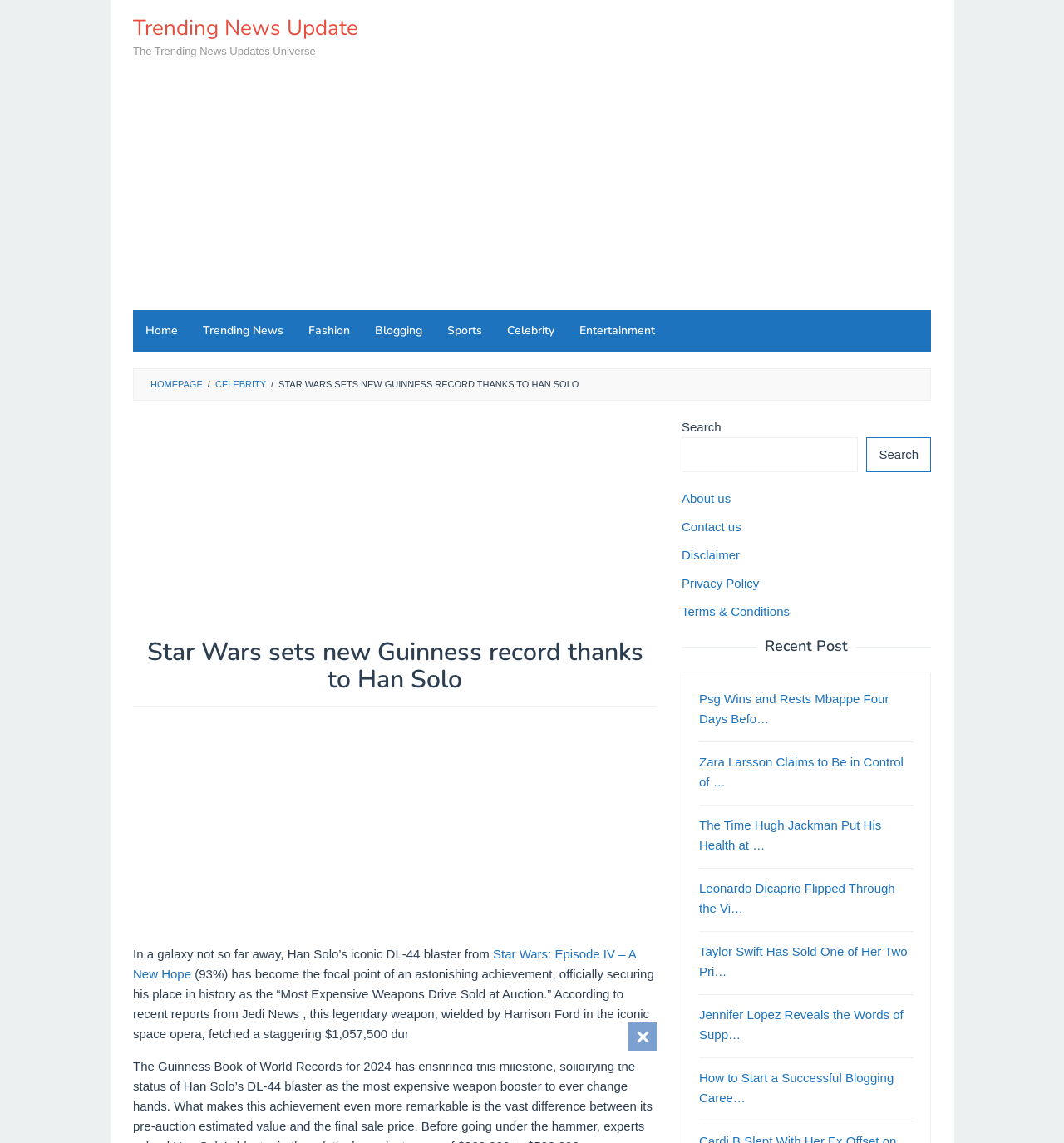Specify the bounding box coordinates of the area to click in order to execute this command: 'Click on the 'Home' link'. The coordinates should consist of four float numbers ranging from 0 to 1, and should be formatted as [left, top, right, bottom].

[0.125, 0.271, 0.179, 0.307]